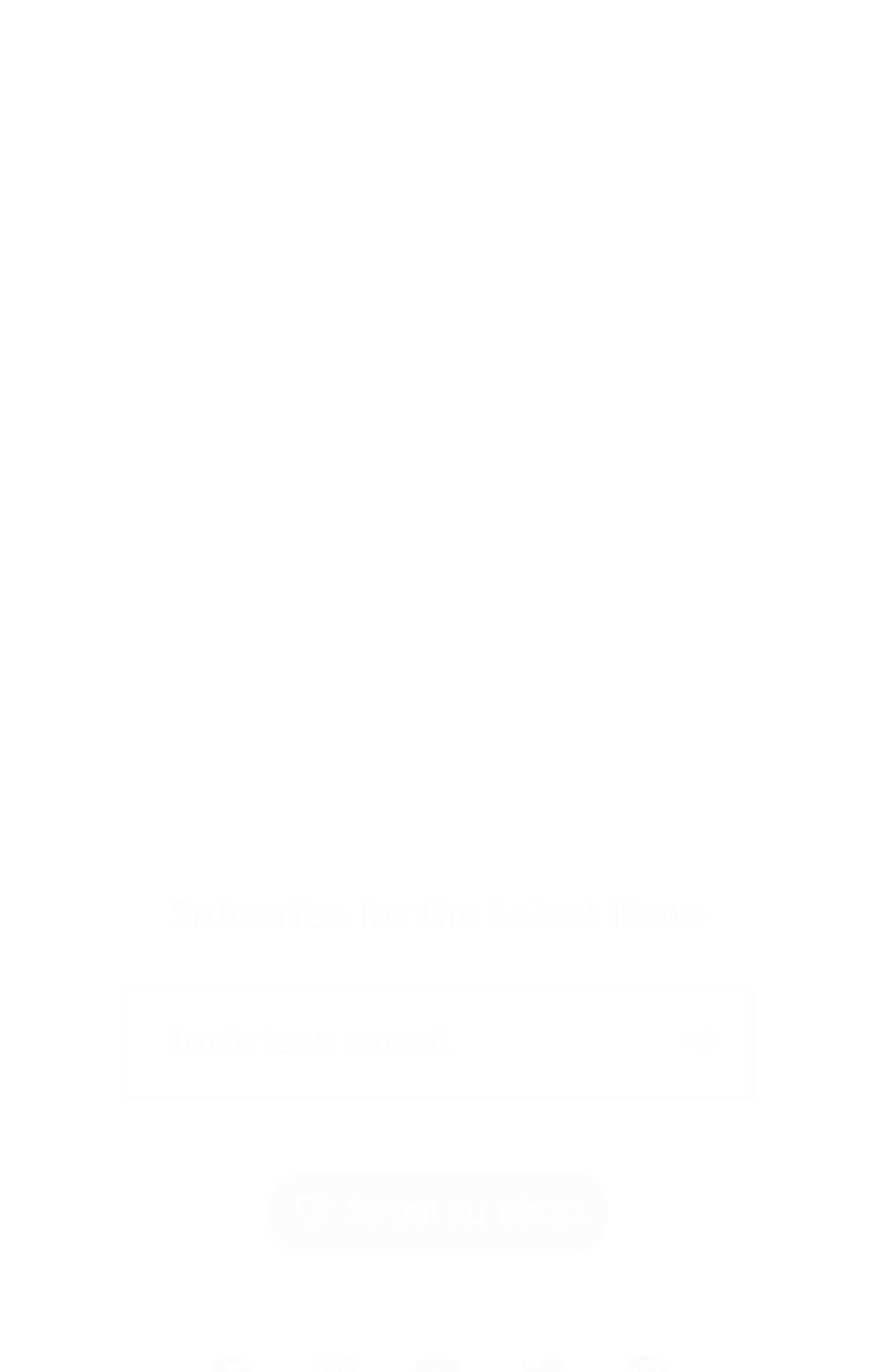How many images are in the 'Segui su Shop' button?
Using the details shown in the screenshot, provide a comprehensive answer to the question.

The 'Segui su Shop' button contains two images, one with no alt text and another with the alt text 'Shop'.